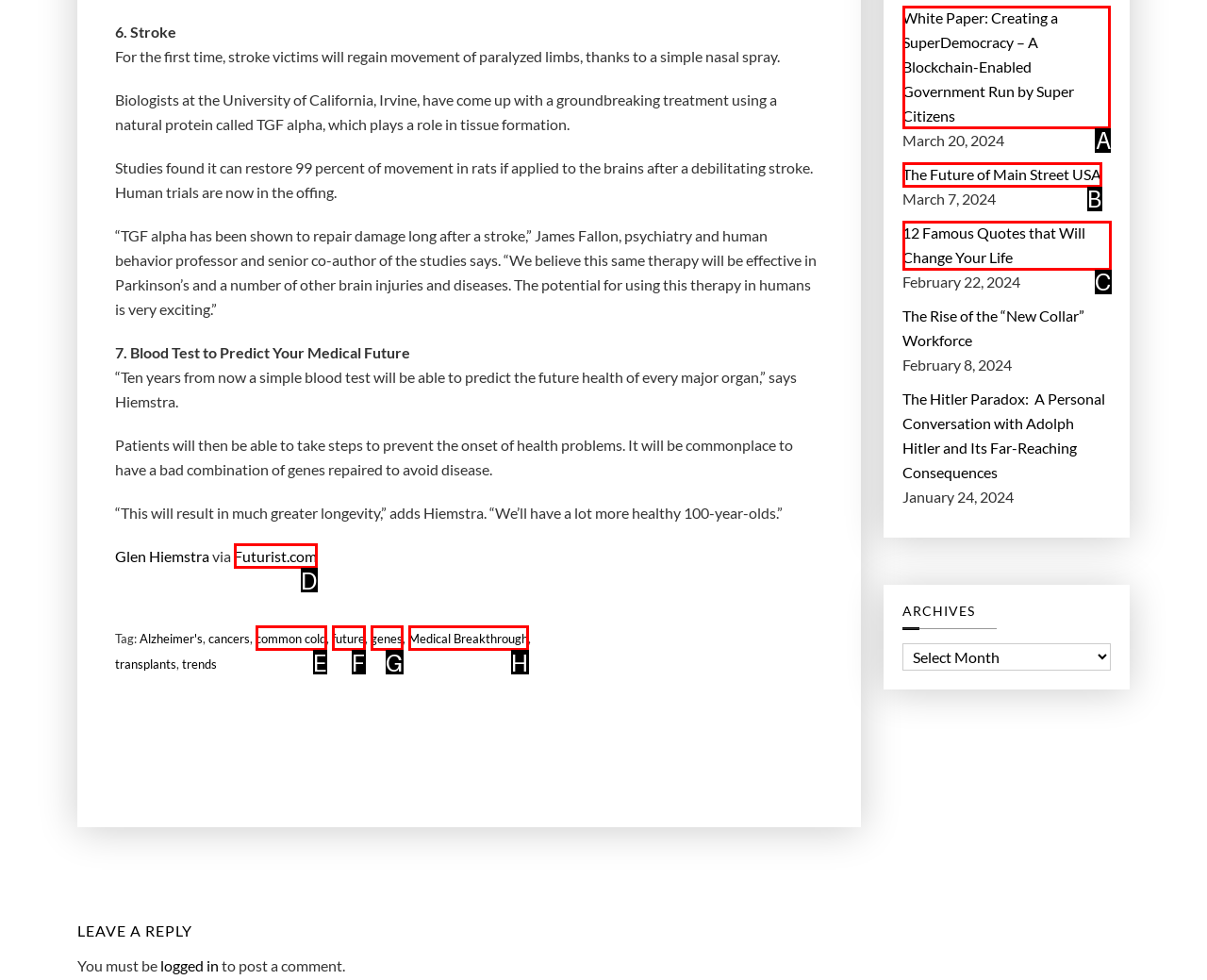Identify the letter of the UI element you should interact with to perform the task: Click on the link 'White Paper: Creating a SuperDemocracy – A Blockchain-Enabled Government Run by Super Citizens'
Reply with the appropriate letter of the option.

A